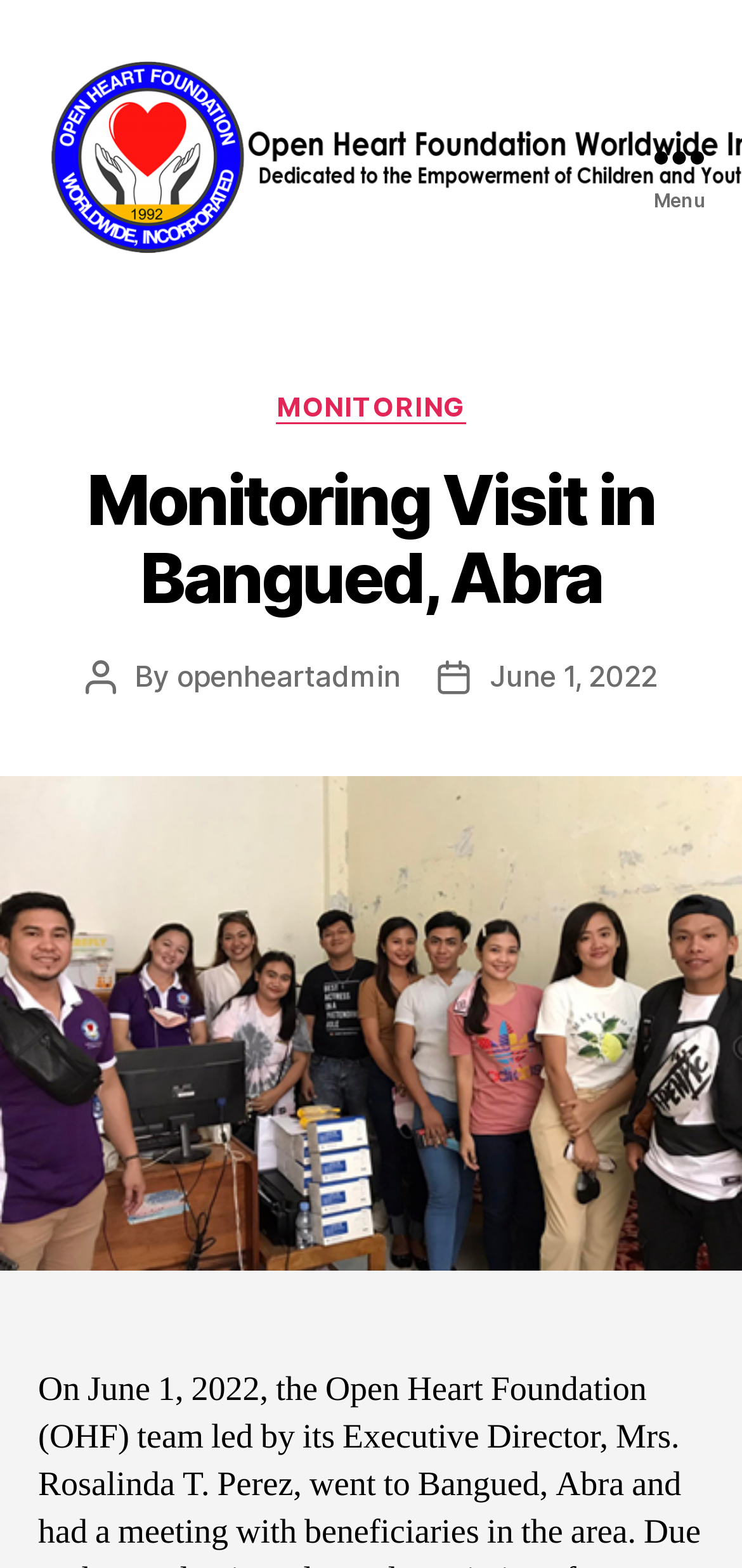Can you look at the image and give a comprehensive answer to the question:
What is the proportion of the figure in the webpage?

The figure element has a bounding box with coordinates [0.0, 0.495, 1.0, 0.81], which means it occupies the entire width of the webpage (from 0.0 to 1.0) and about 31.5% of the height (from 0.495 to 0.81). This suggests that the figure takes up a significant portion of the webpage.